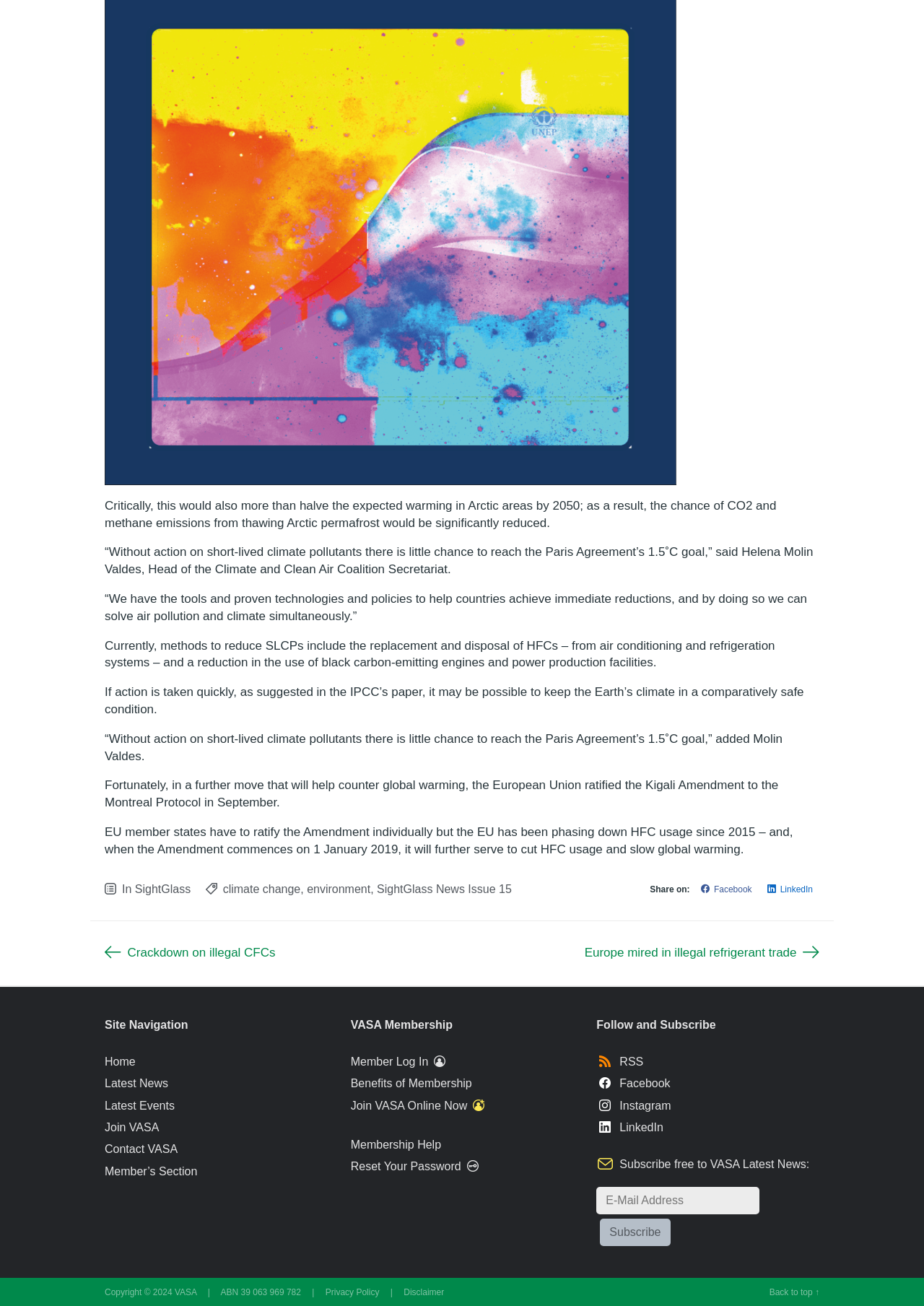Who is the Head of the Climate and Clean Air Coalition Secretariat?
Based on the image, provide your answer in one word or phrase.

Helena Molin Valdes